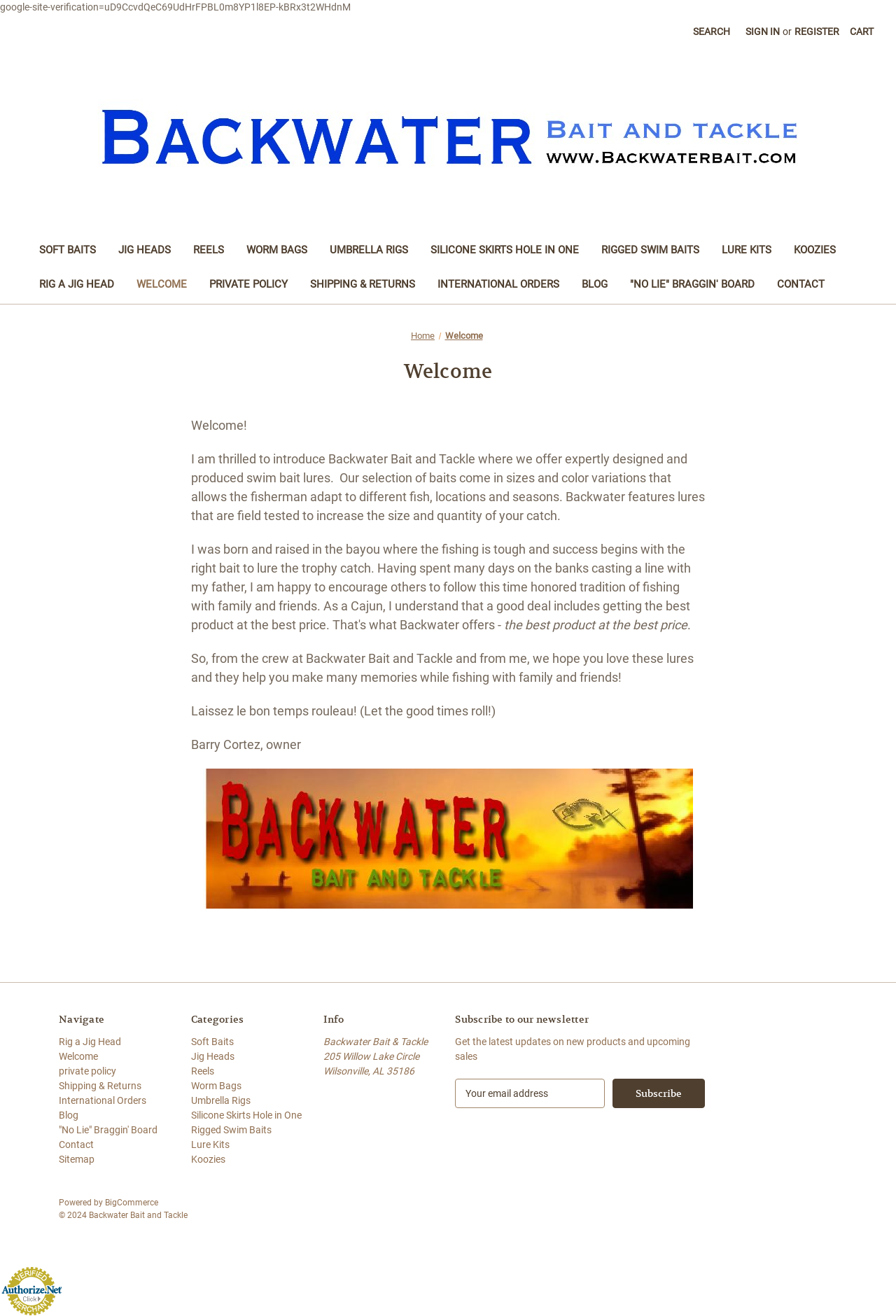What is the purpose of the shop?
We need a detailed and exhaustive answer to the question. Please elaborate.

The purpose of the shop can be inferred from the text on the webpage, which mentions 'expertly designed and produced swim bait lures' and 'our selection of baits come in sizes and color variations that allows the fisherman adapt to different fish, locations and seasons.' This suggests that the shop's purpose is to sell fishing lures.